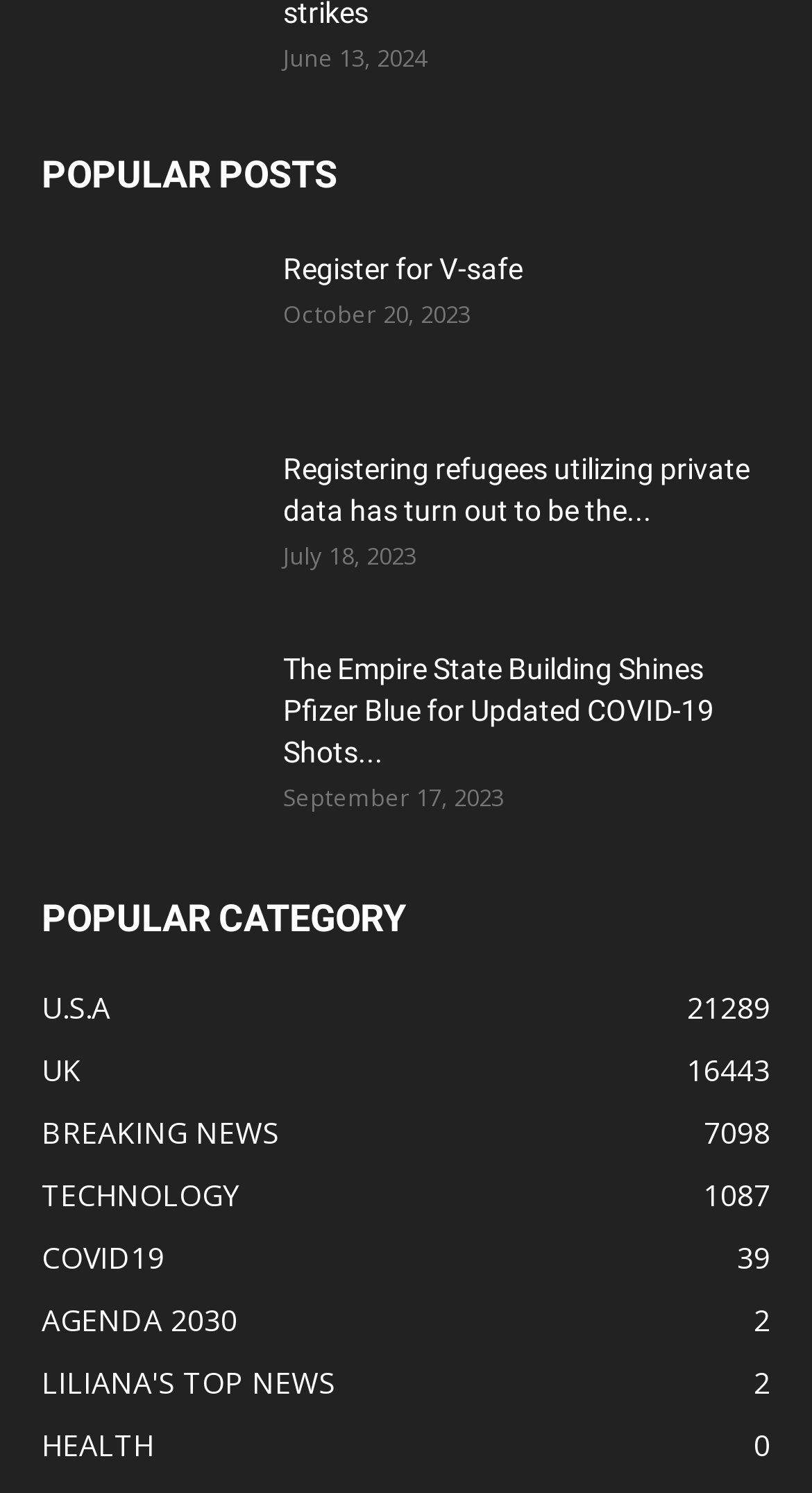Can you provide the bounding box coordinates for the element that should be clicked to implement the instruction: "View The Empire State Building Shines Pfizer Blue for Updated COVID-19 Shots"?

[0.051, 0.434, 0.308, 0.531]